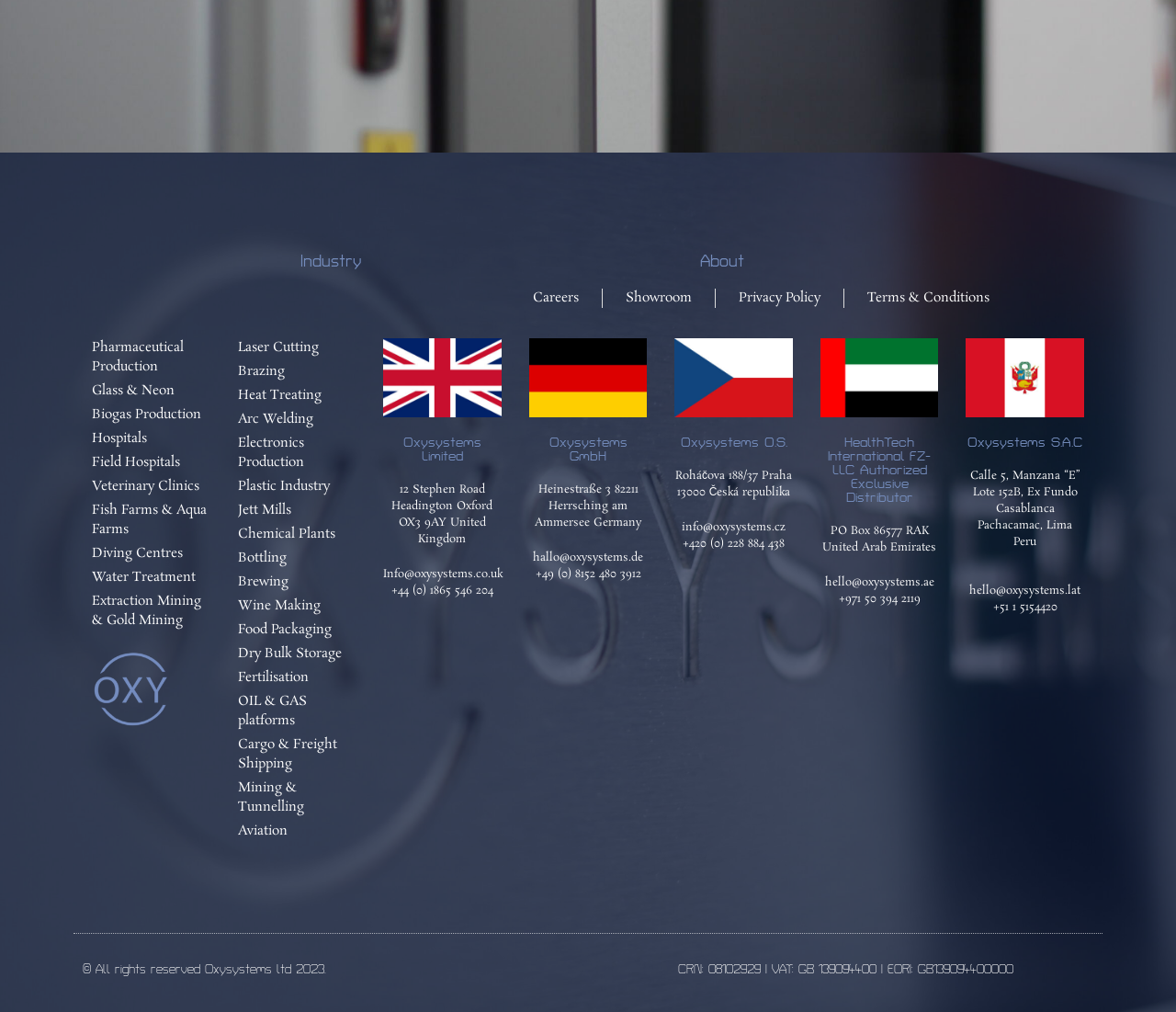Please specify the bounding box coordinates of the region to click in order to perform the following instruction: "Click on 'Showroom'".

[0.532, 0.286, 0.588, 0.305]